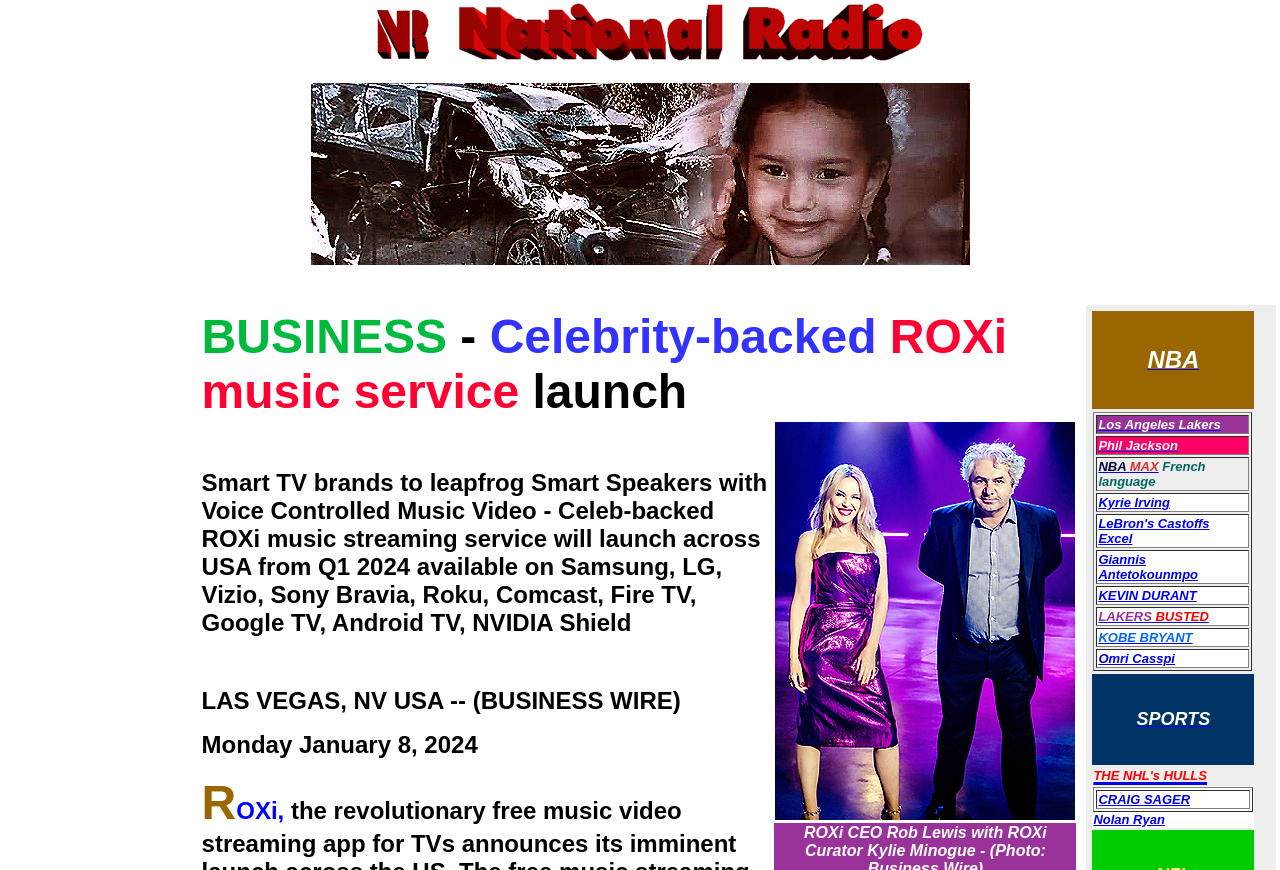Determine the bounding box coordinates for the HTML element described here: "KOBE BRYANT".

[0.858, 0.724, 0.932, 0.741]